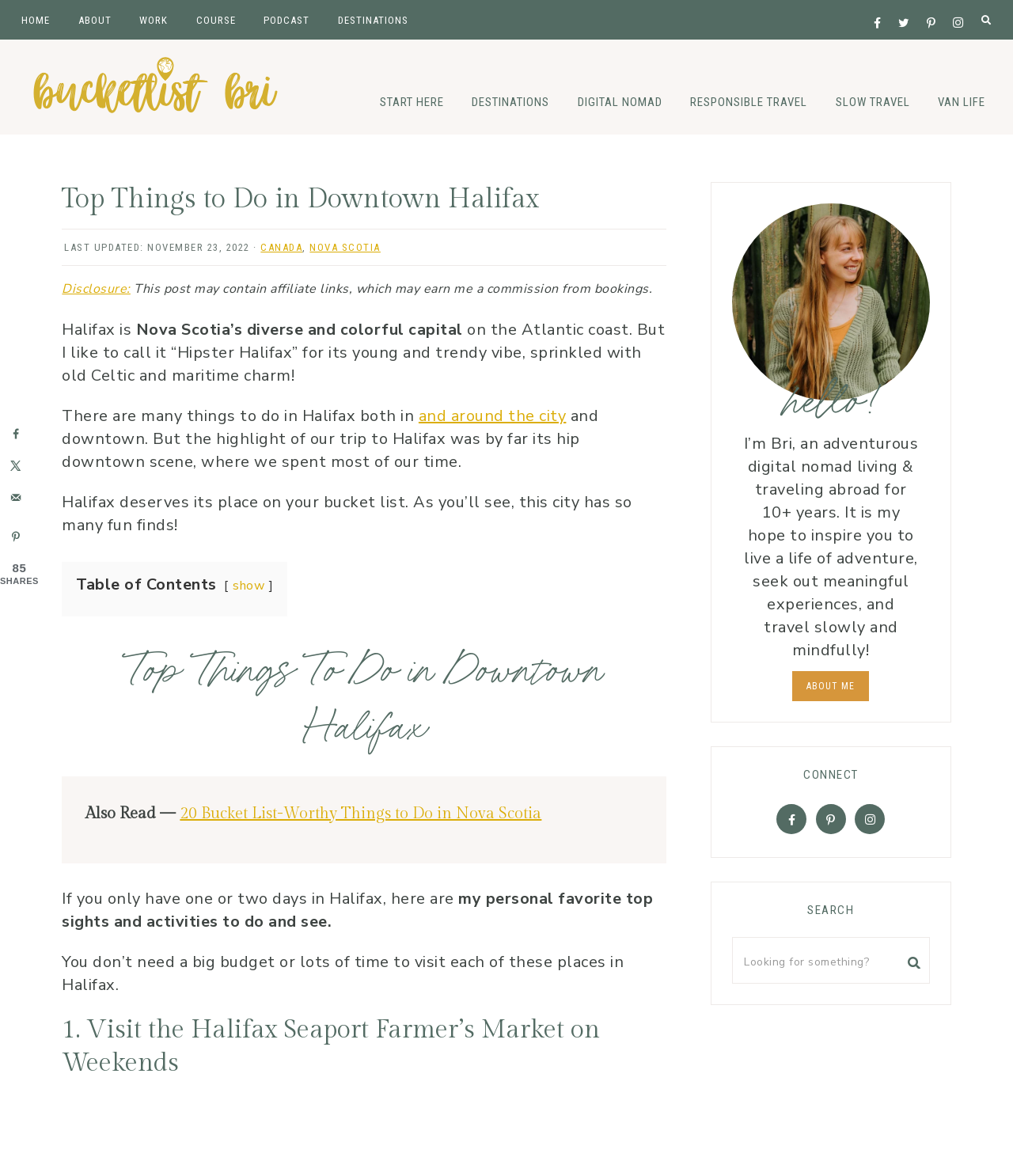What is the purpose of the 'SEARCH' section?
Please look at the screenshot and answer in one word or a short phrase.

to search the website